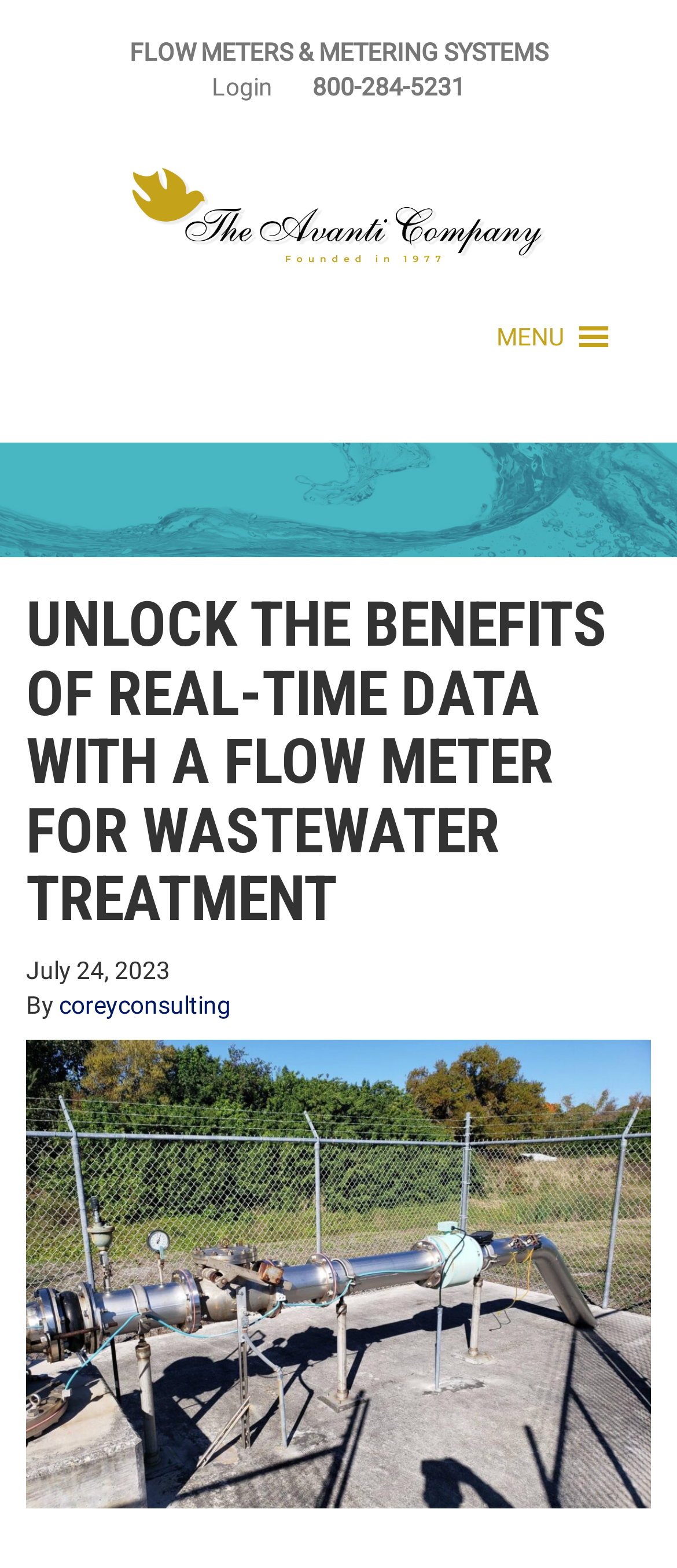What is the author of the article?
Refer to the image and provide a thorough answer to the question.

I found the author of the article by looking at the header element, which contains a link element with the text 'coreyconsulting', indicating that it is the author of the article.